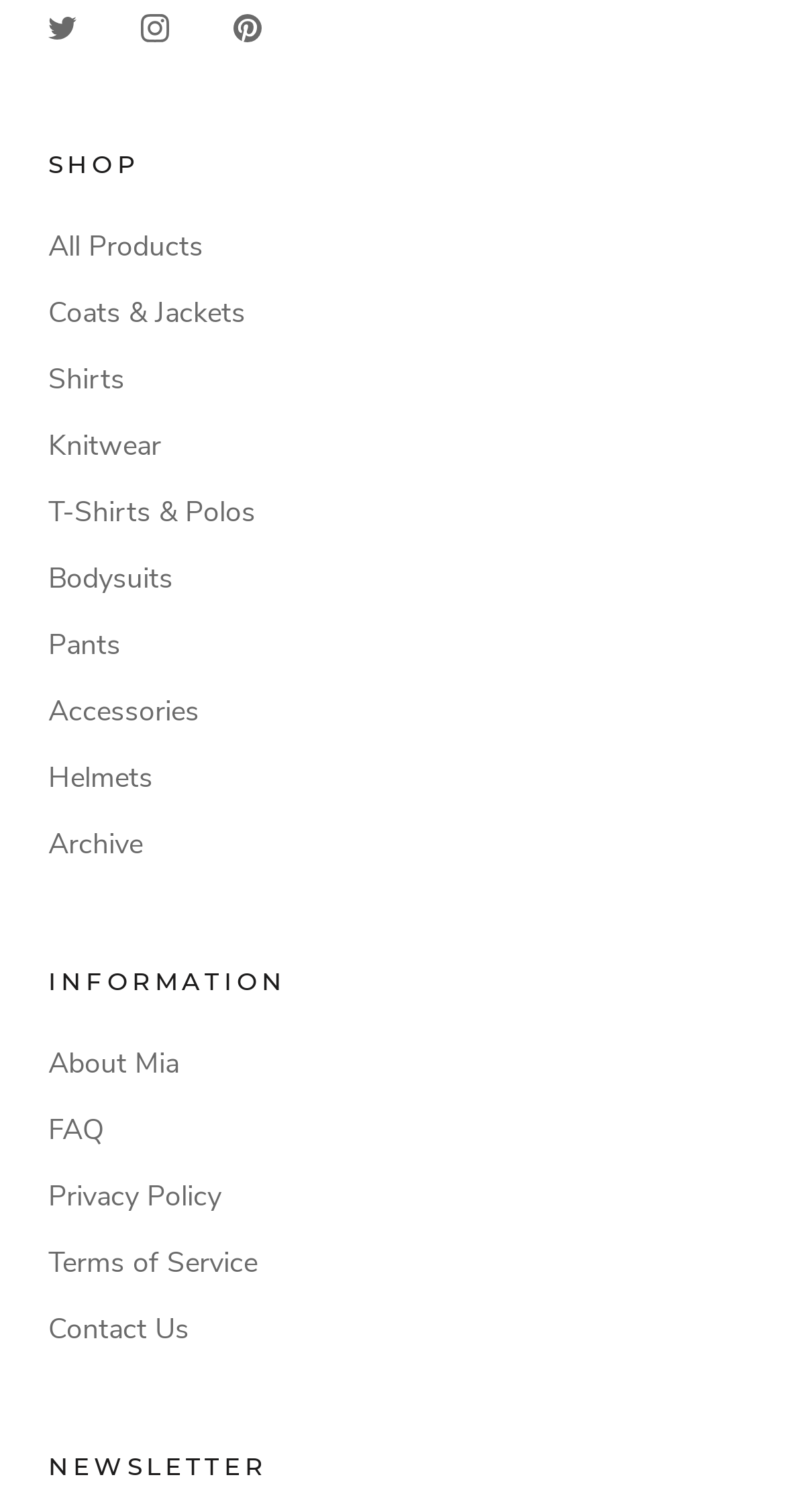Bounding box coordinates are specified in the format (top-left x, top-left y, bottom-right x, bottom-right y). All values are floating point numbers bounded between 0 and 1. Please provide the bounding box coordinate of the region this sentence describes: Terms of Service

[0.062, 0.821, 0.938, 0.849]